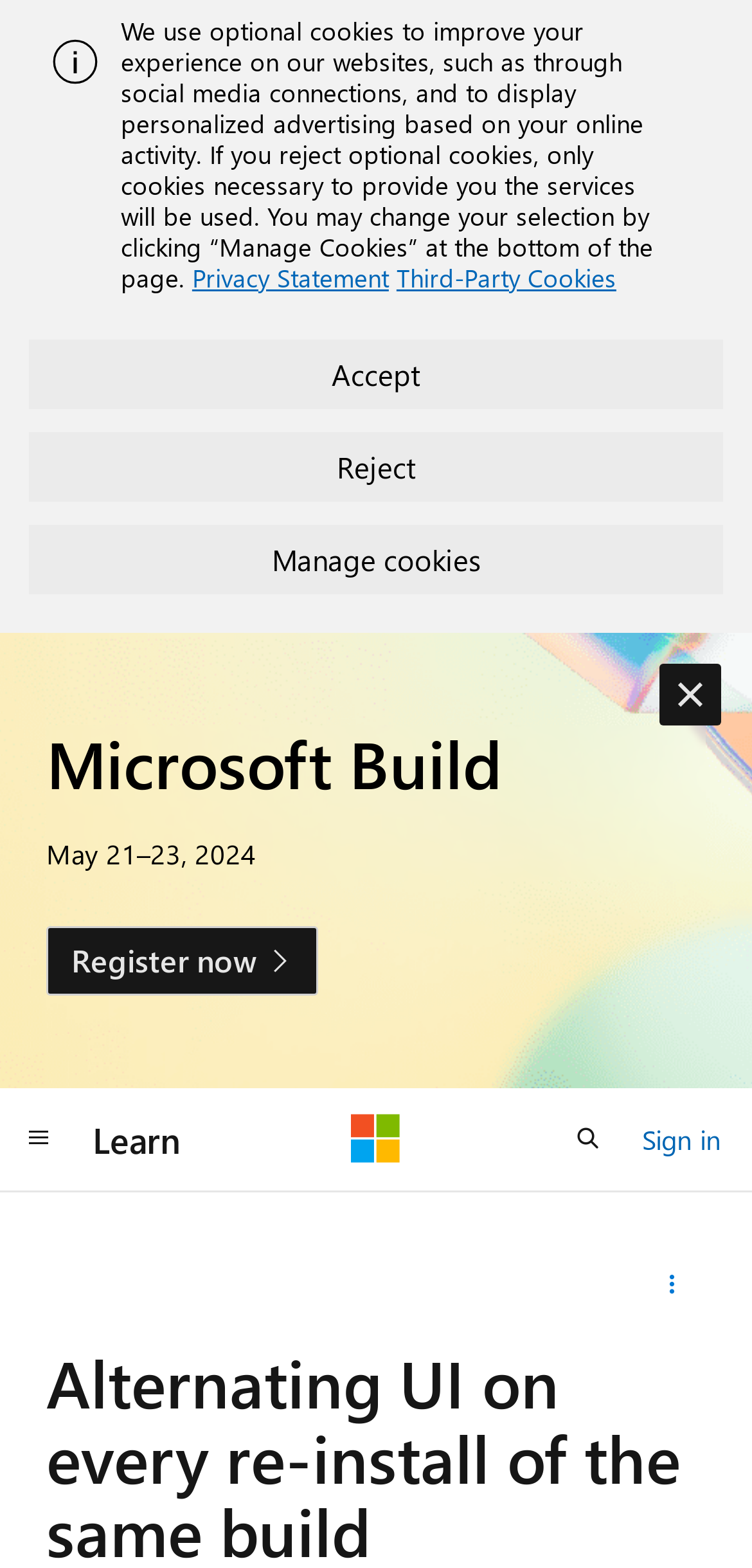Please determine the bounding box coordinates of the element to click on in order to accomplish the following task: "Register now". Ensure the coordinates are four float numbers ranging from 0 to 1, i.e., [left, top, right, bottom].

[0.062, 0.59, 0.424, 0.635]